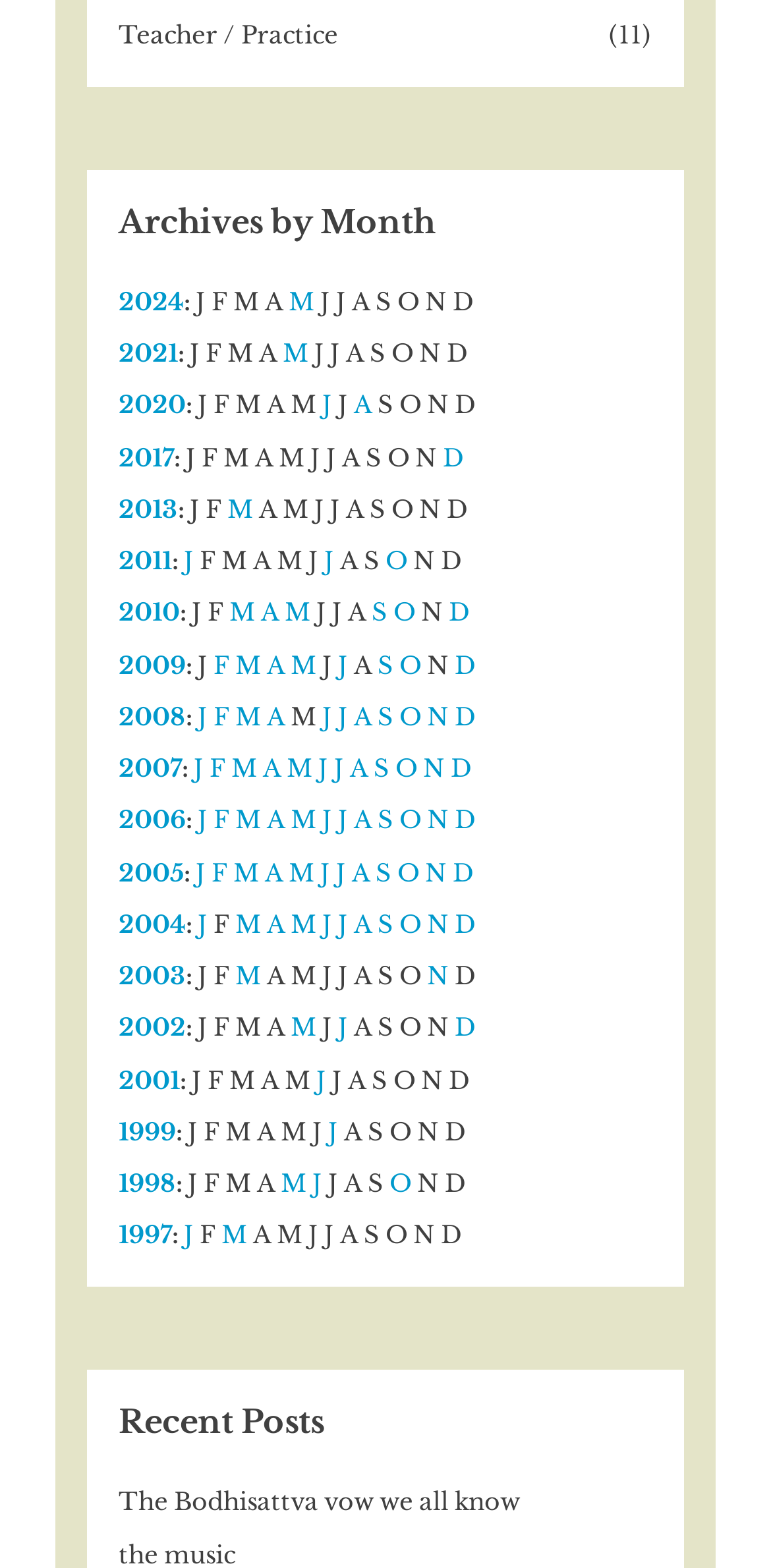Please specify the bounding box coordinates of the clickable section necessary to execute the following command: "View archives for January".

[0.254, 0.183, 0.267, 0.201]